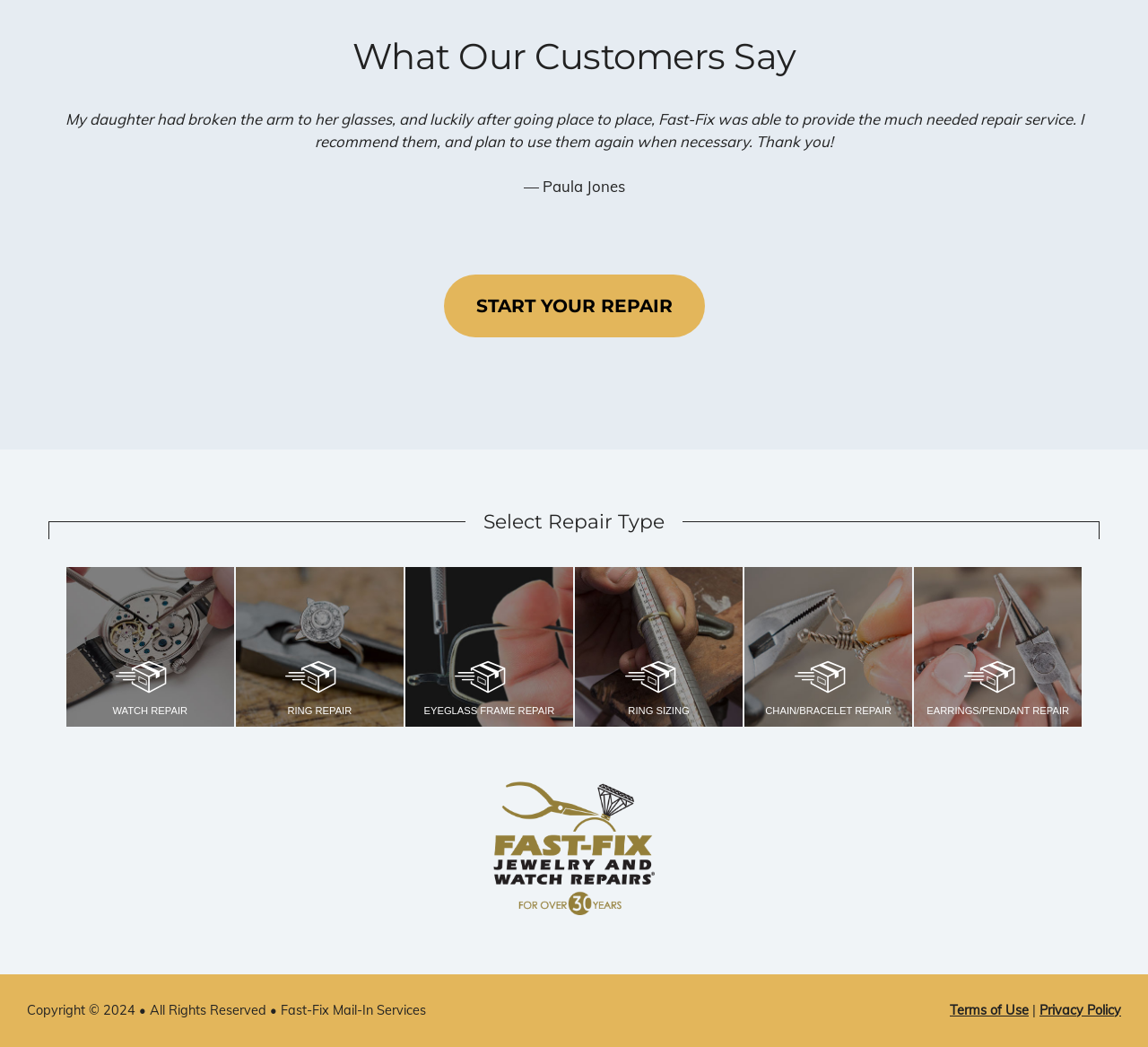Use a single word or phrase to answer the question: 
How many repair types are listed in the footer?

6